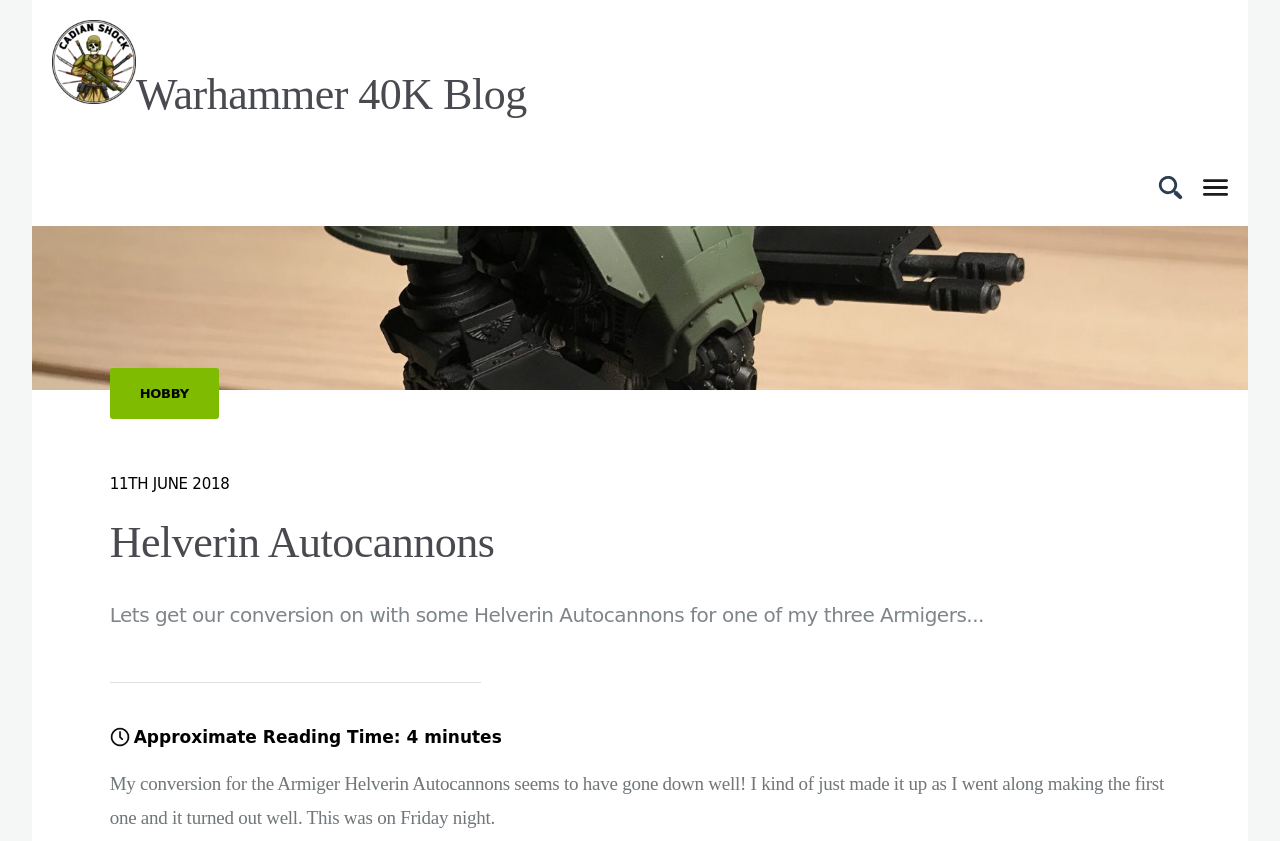Find the UI element described as: "11th June 2018" and predict its bounding box coordinates. Ensure the coordinates are four float numbers between 0 and 1, [left, top, right, bottom].

[0.086, 0.564, 0.179, 0.586]